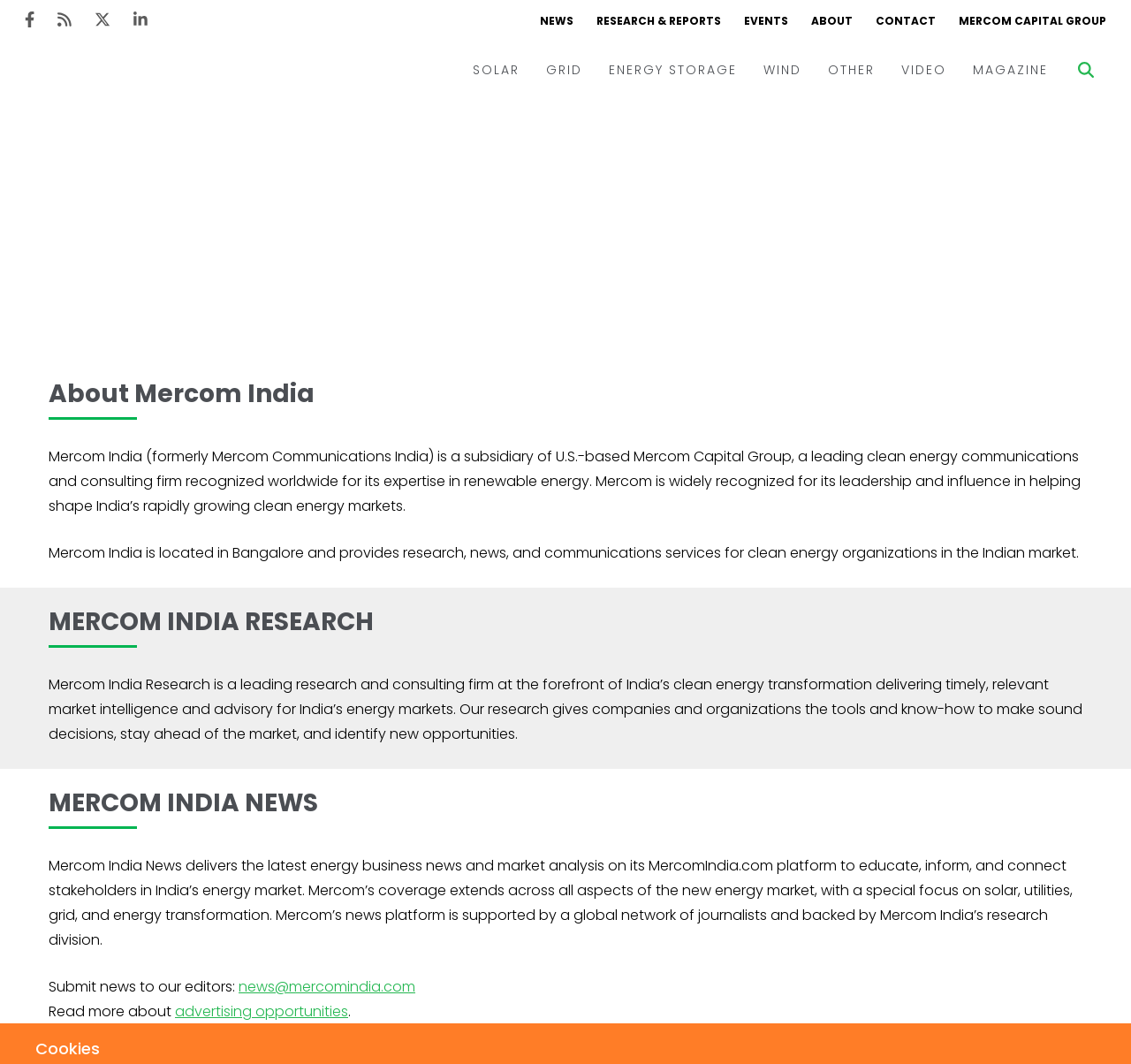Locate the UI element that matches the description placeholder="Search News..." in the webpage screenshot. Return the bounding box coordinates in the format (top-left x, top-left y, bottom-right x, bottom-right y), with values ranging from 0 to 1.

[0.0, 0.095, 1.0, 0.153]